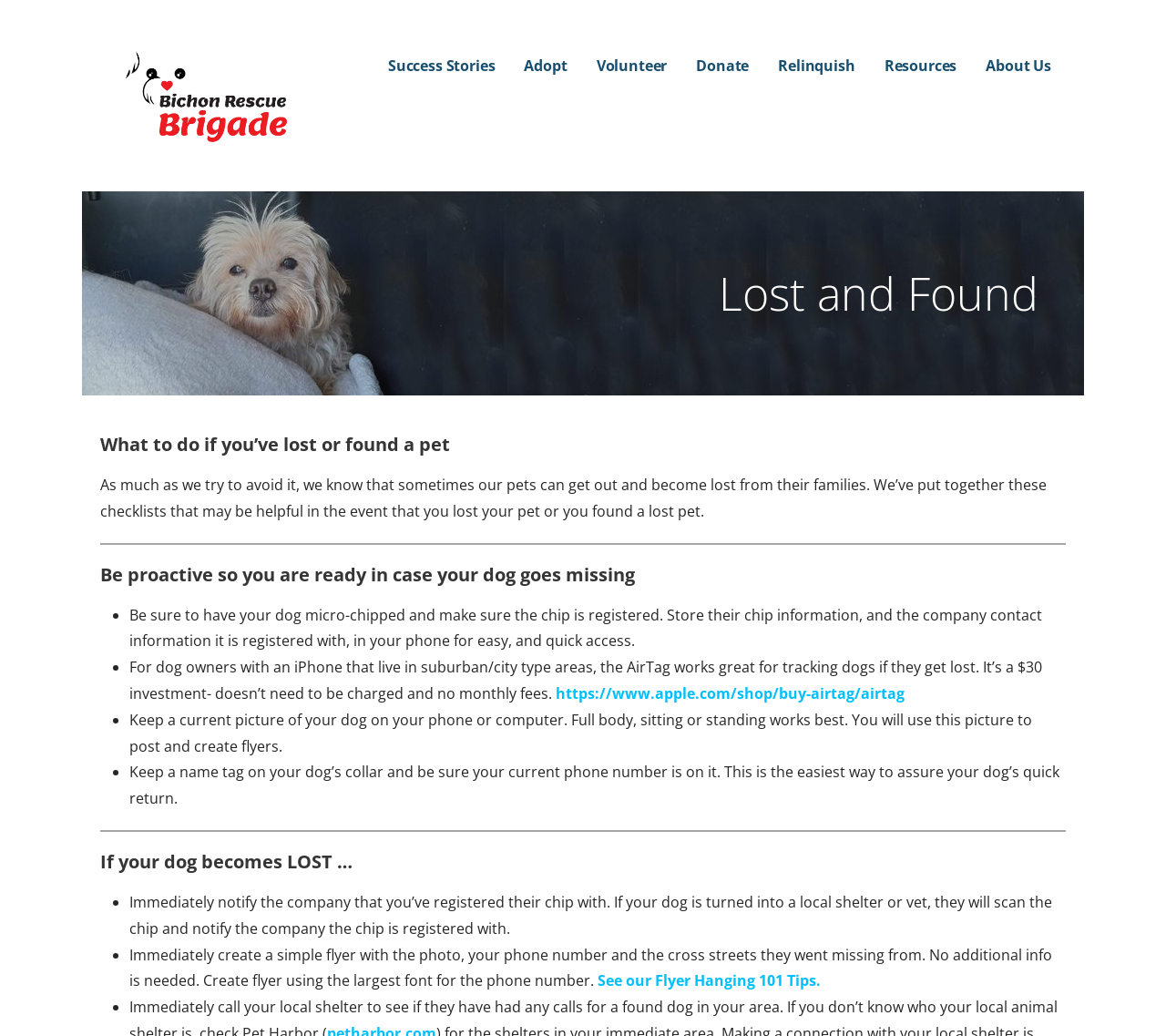Answer the question in one word or a short phrase:
How many dogs has Bichon Rescue Brigade rescued?

Over 1000